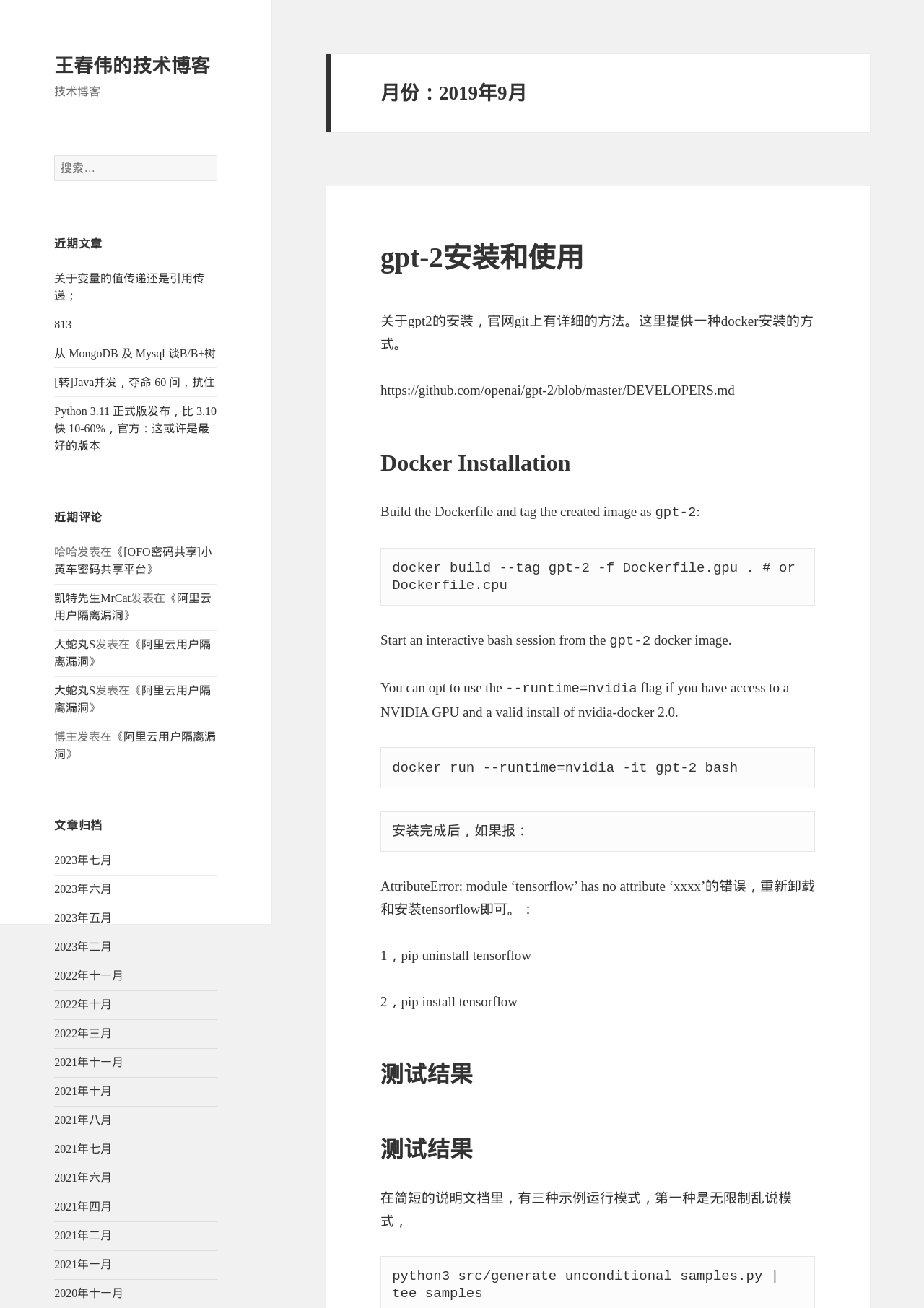Please find the bounding box coordinates of the element that you should click to achieve the following instruction: "read comments". The coordinates should be presented as four float numbers between 0 and 1: [left, top, right, bottom].

[0.059, 0.417, 0.23, 0.44]